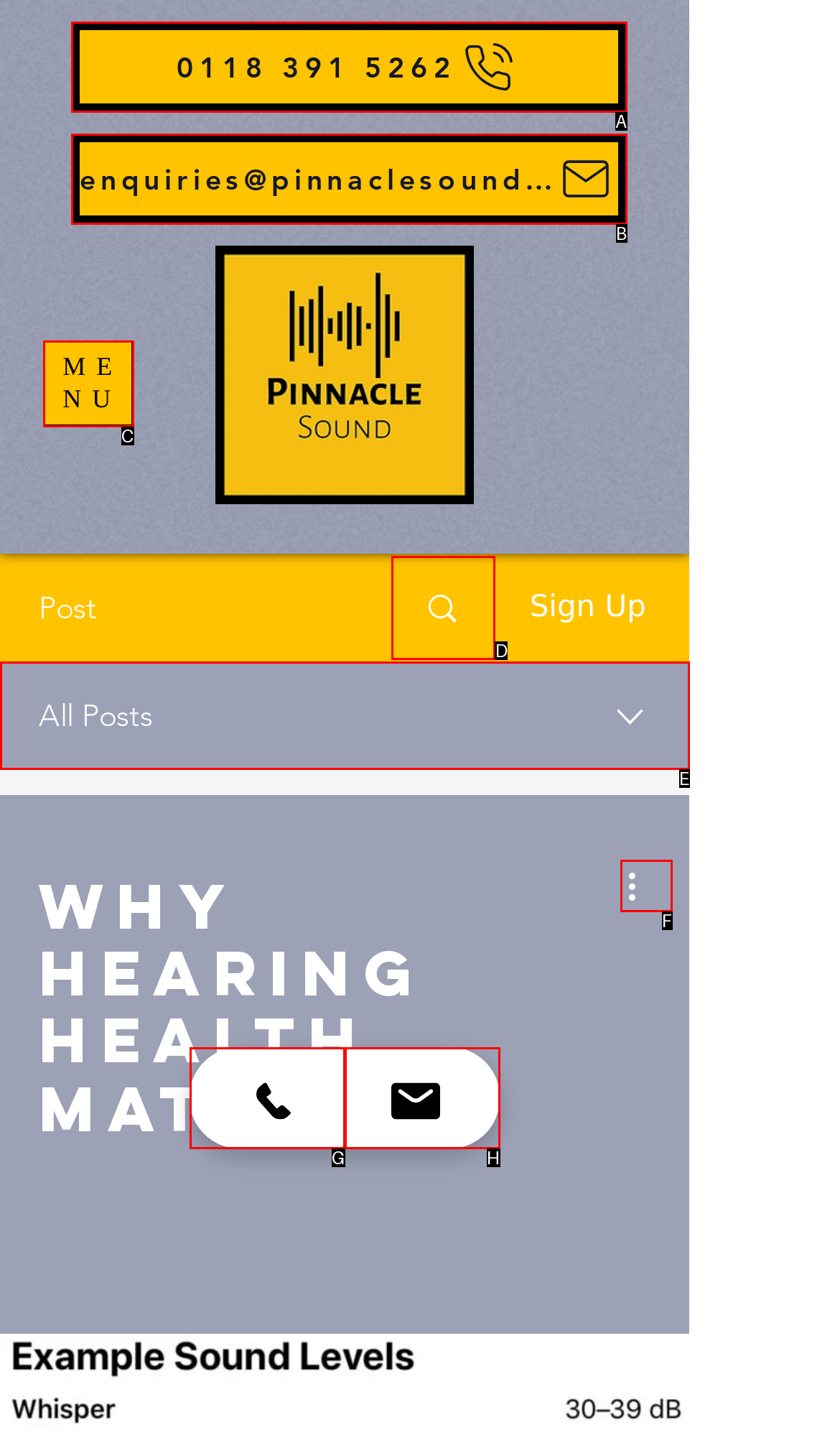Select the letter that corresponds to this element description: 0118 391 5262
Answer with the letter of the correct option directly.

A